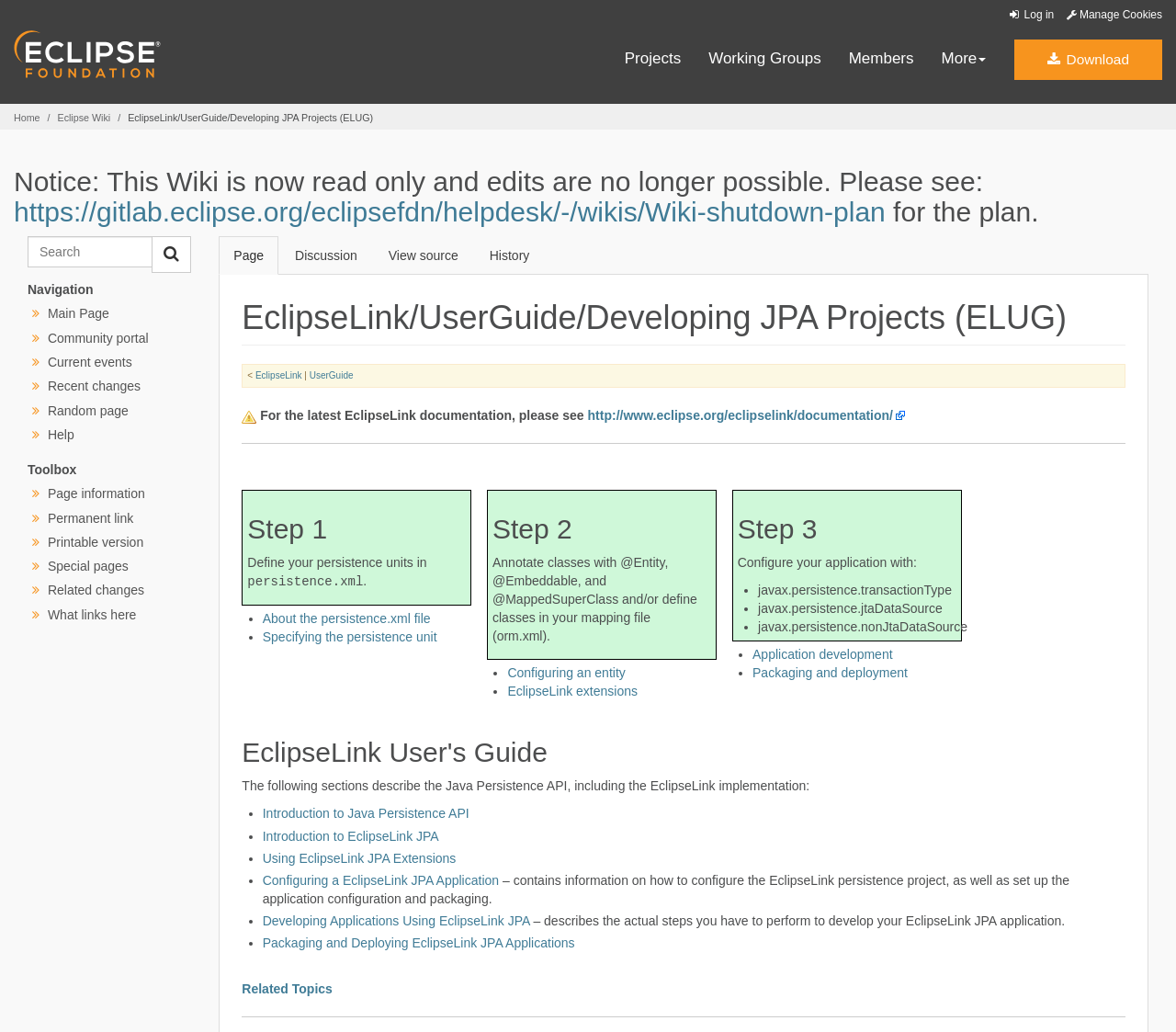Please mark the clickable region by giving the bounding box coordinates needed to complete this instruction: "start a 7-day free trial".

None